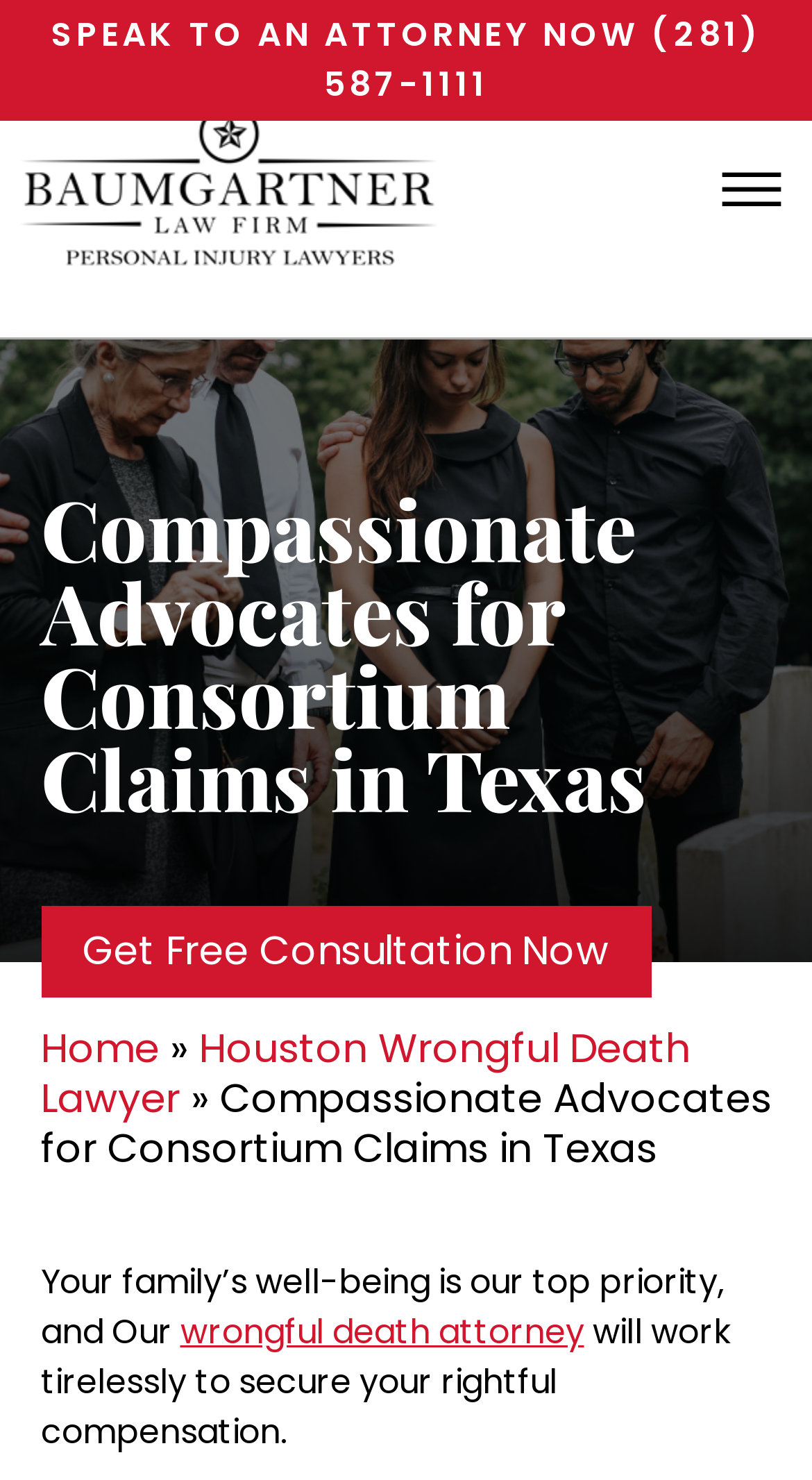What is the logo of the law firm? Based on the screenshot, please respond with a single word or phrase.

Baumgartner Law Firm Personal Injury Lawyers logo